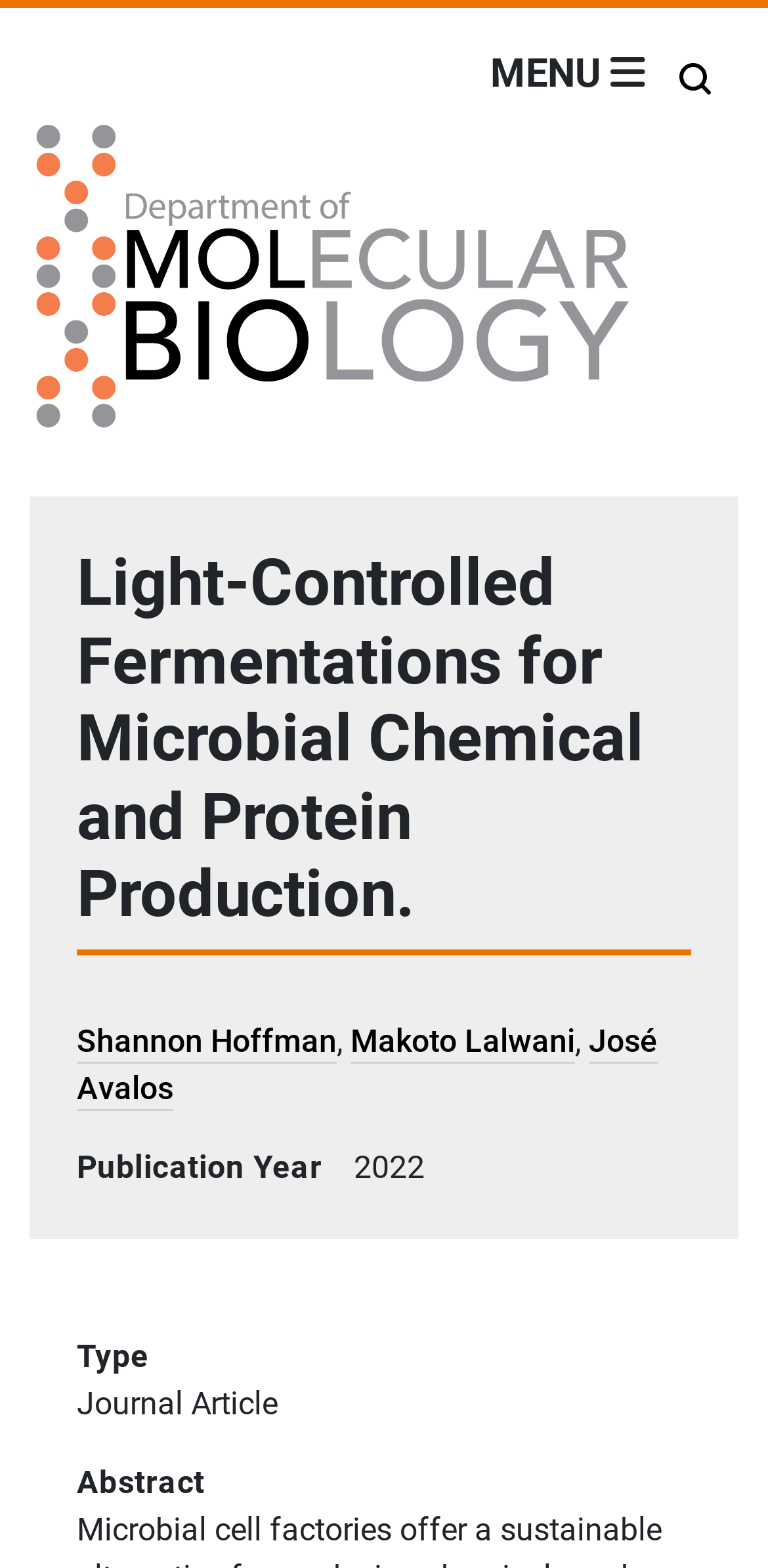What is the purpose of the 'Toggle navigation' button?
Using the image as a reference, deliver a detailed and thorough answer to the question.

I inferred this by looking at the 'Toggle navigation' button and its corresponding description 'MENU', which suggests that it controls the main menu.